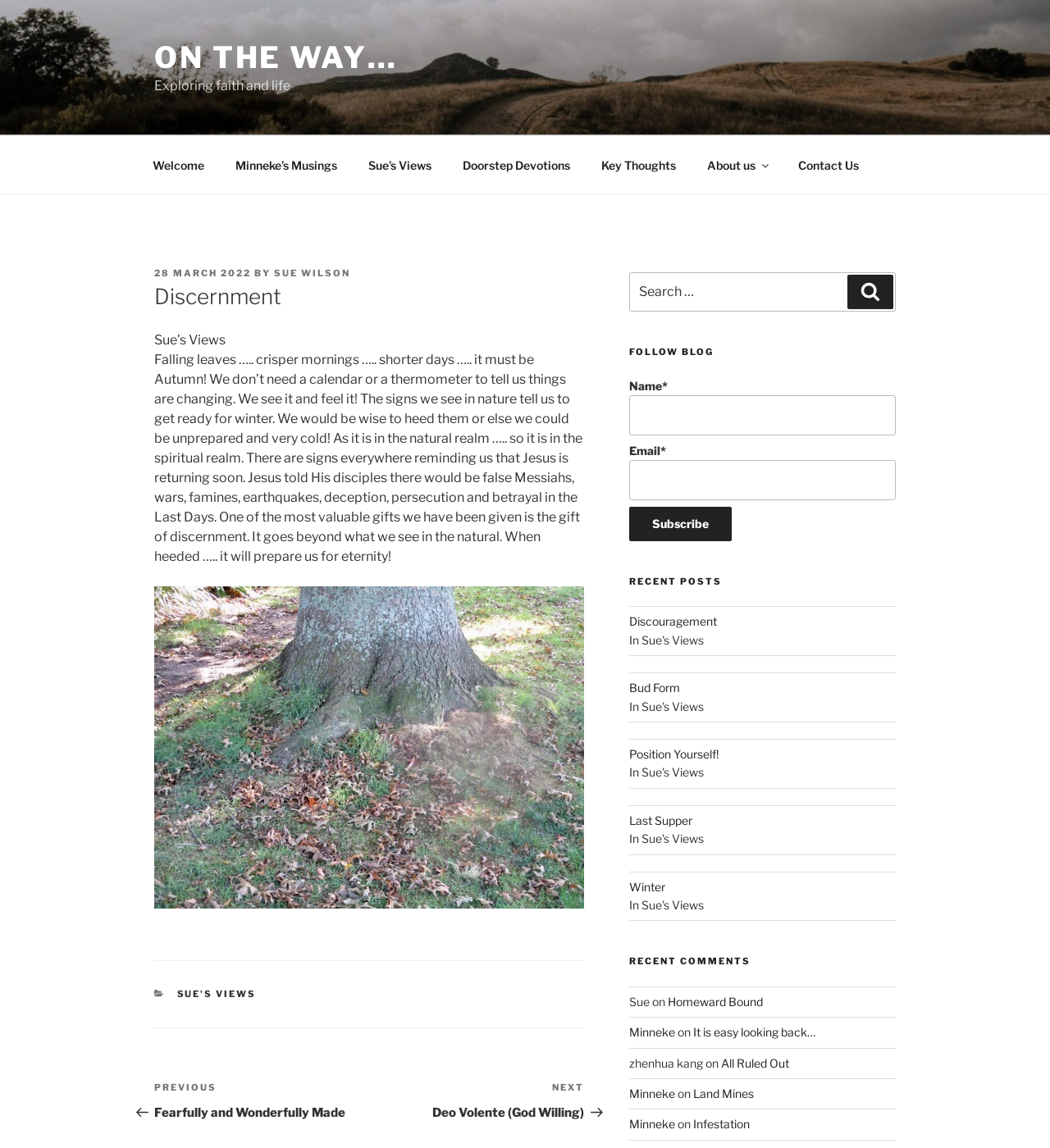Provide the bounding box coordinates of the section that needs to be clicked to accomplish the following instruction: "View the 'About us' page."

[0.659, 0.126, 0.744, 0.161]